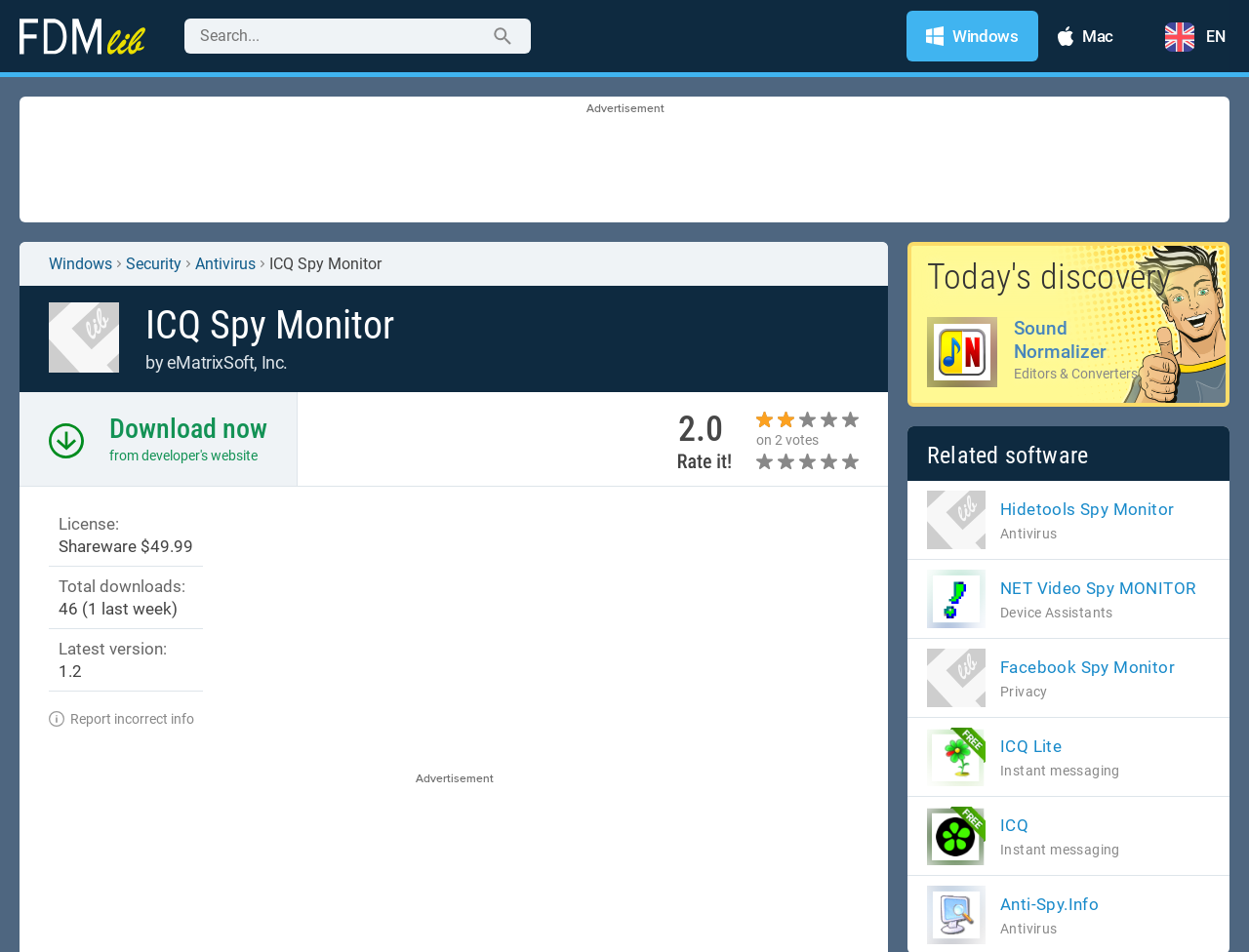Please locate the bounding box coordinates of the element that should be clicked to complete the given instruction: "Check the related software".

[0.742, 0.464, 0.871, 0.493]